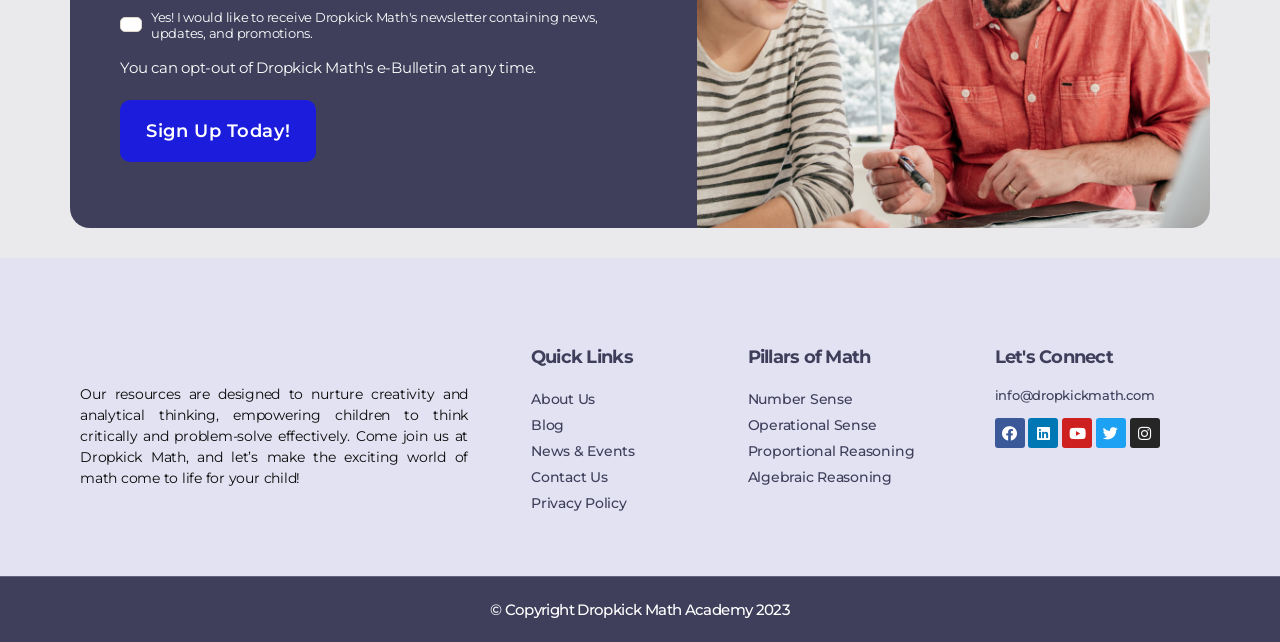Identify the bounding box coordinates for the UI element that matches this description: "title="cropped-logo-1024x224 - DropKick Math"".

[0.062, 0.495, 0.297, 0.566]